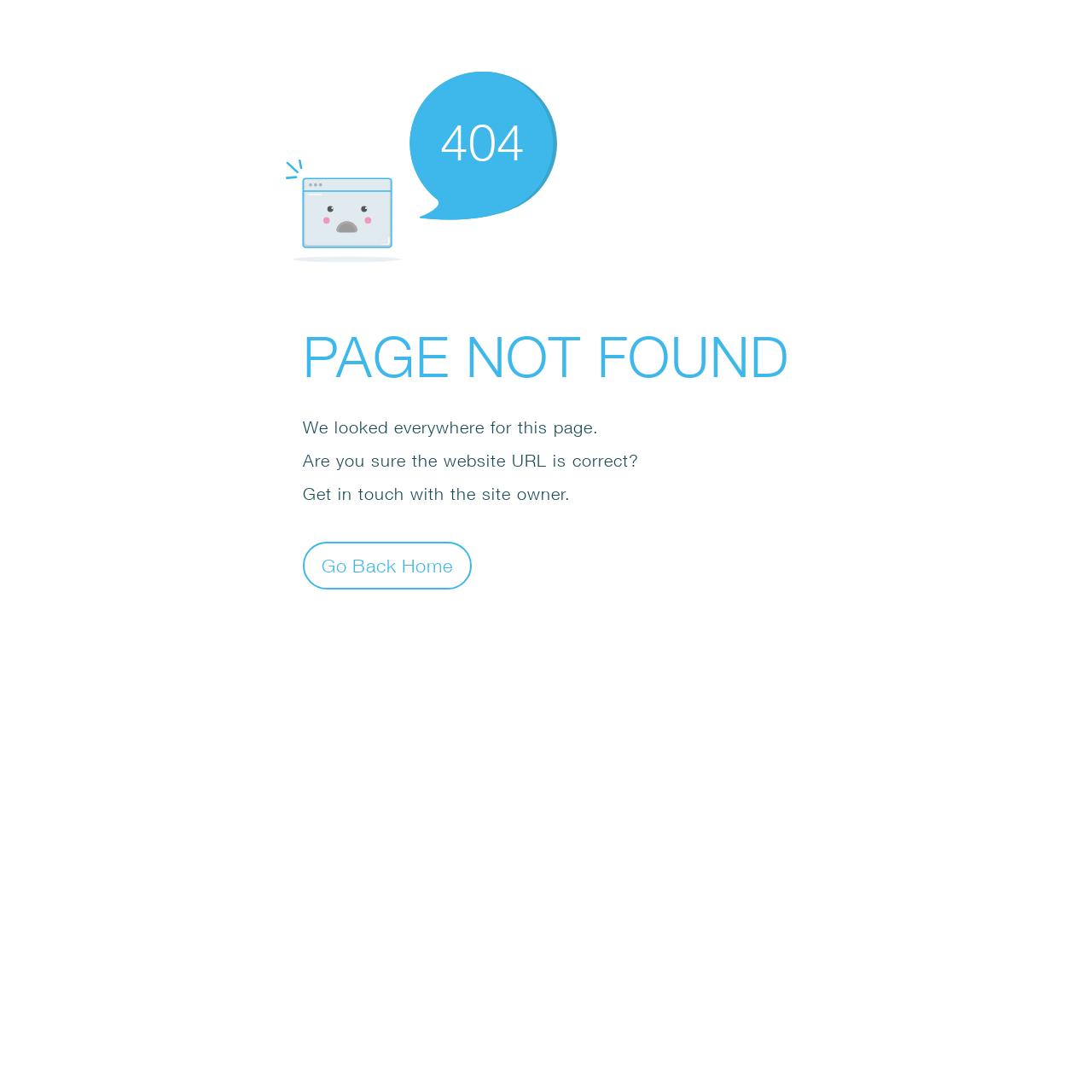What is the alternative option?
Give a thorough and detailed response to the question.

The alternative option is displayed as a button 'Go Back Home' which is a sibling of the static text 'Get in touch with the site owner.' and it is positioned at the bottom of the error message section.